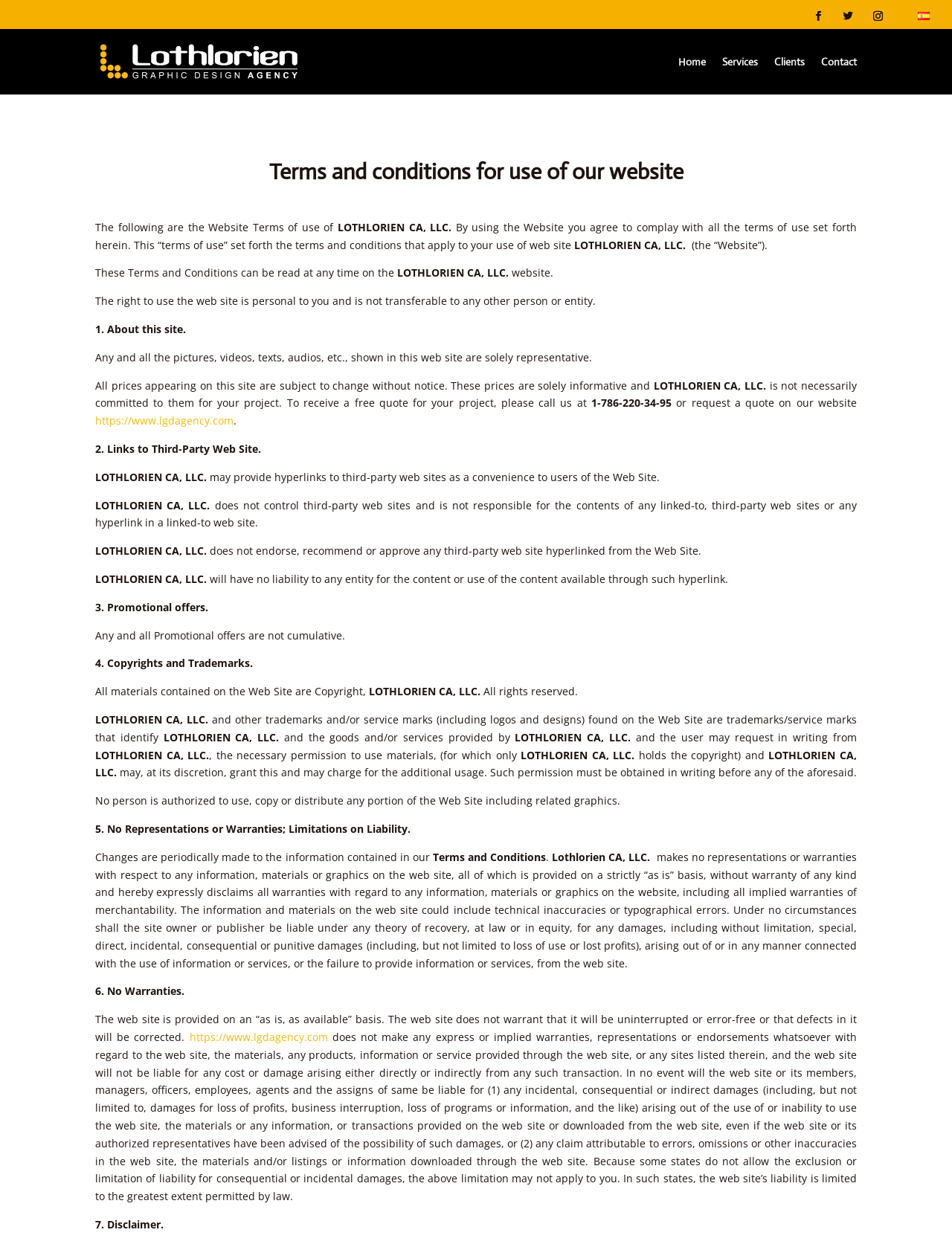Determine the bounding box coordinates for the element that should be clicked to follow this instruction: "Click the 'Contact' link". The coordinates should be given as four float numbers between 0 and 1, in the format [left, top, right, bottom].

[0.862, 0.045, 0.9, 0.075]